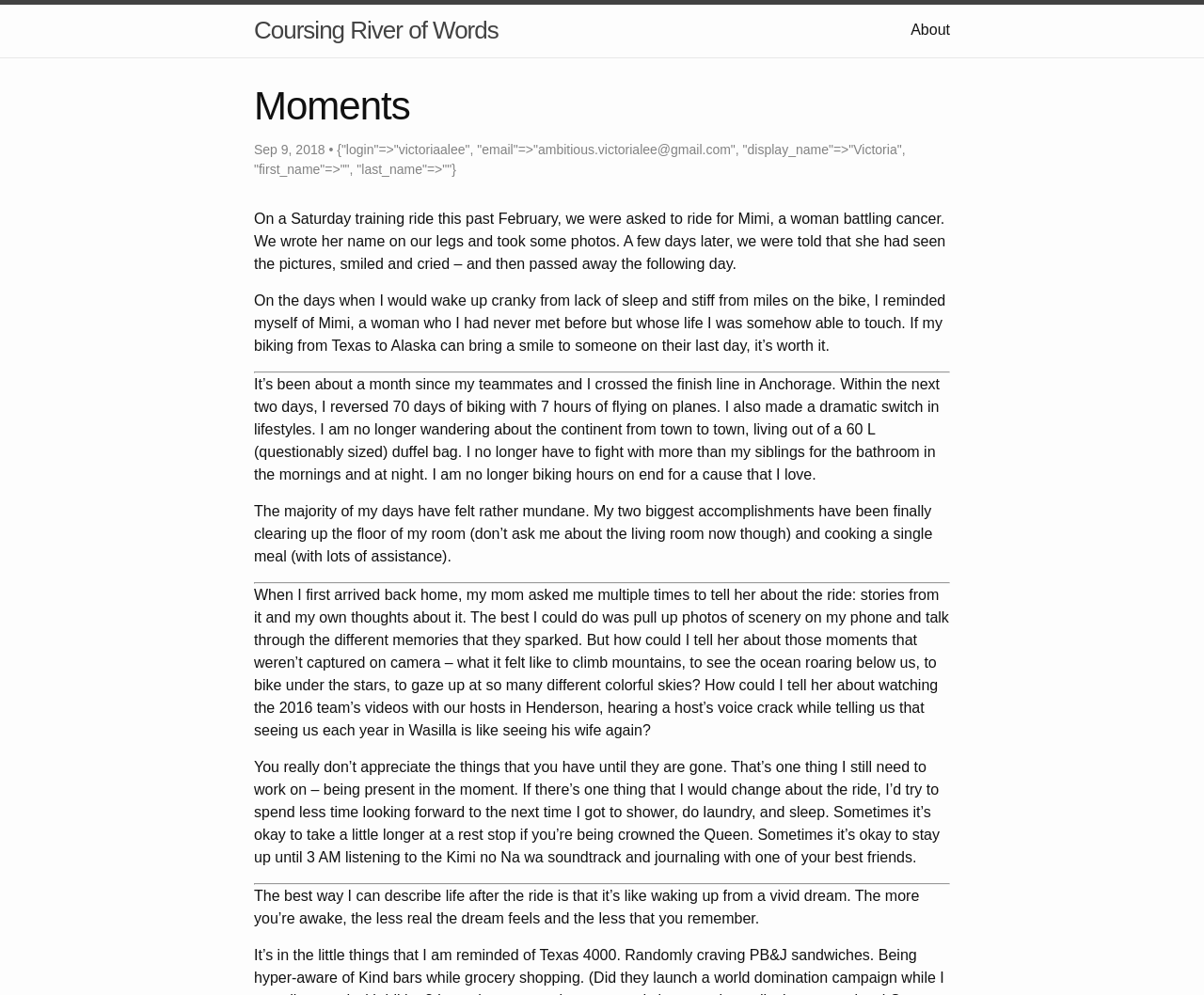Identify the bounding box of the HTML element described here: "About". Provide the coordinates as four float numbers between 0 and 1: [left, top, right, bottom].

[0.756, 0.022, 0.789, 0.038]